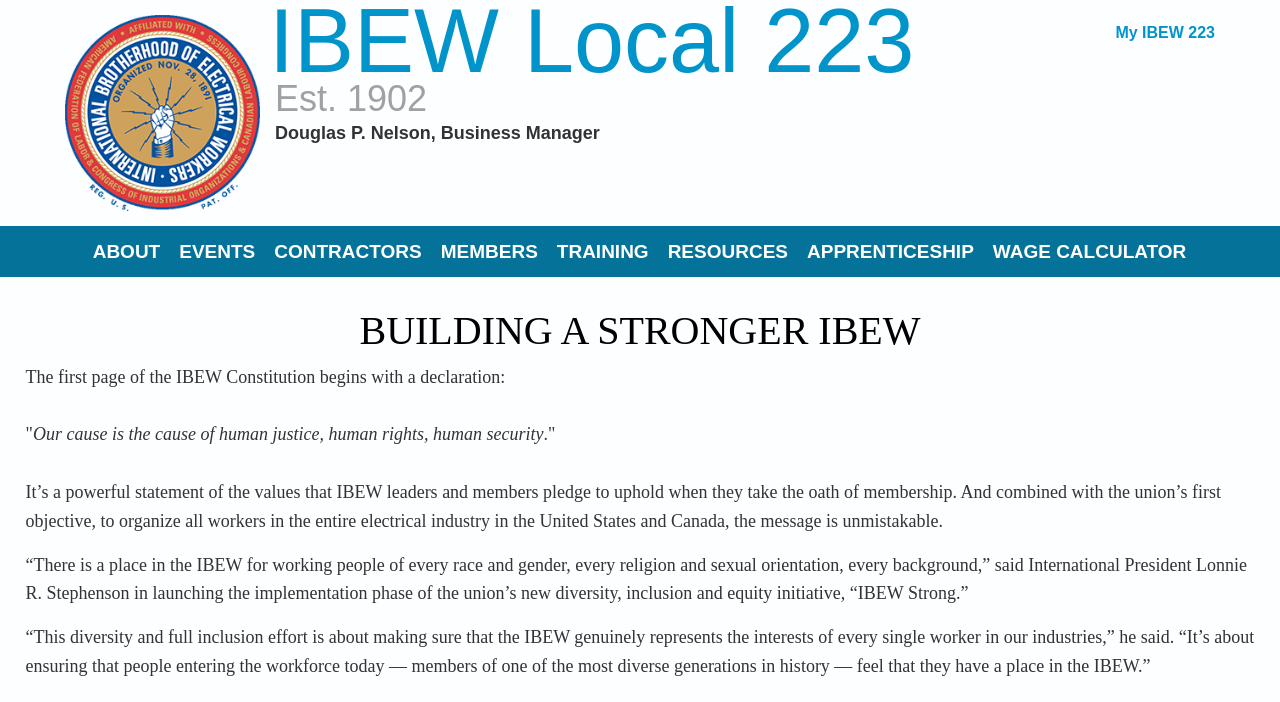What is the goal of the IBEW's diversity and full inclusion effort?
Refer to the image and respond with a one-word or short-phrase answer.

To represent the interests of every single worker